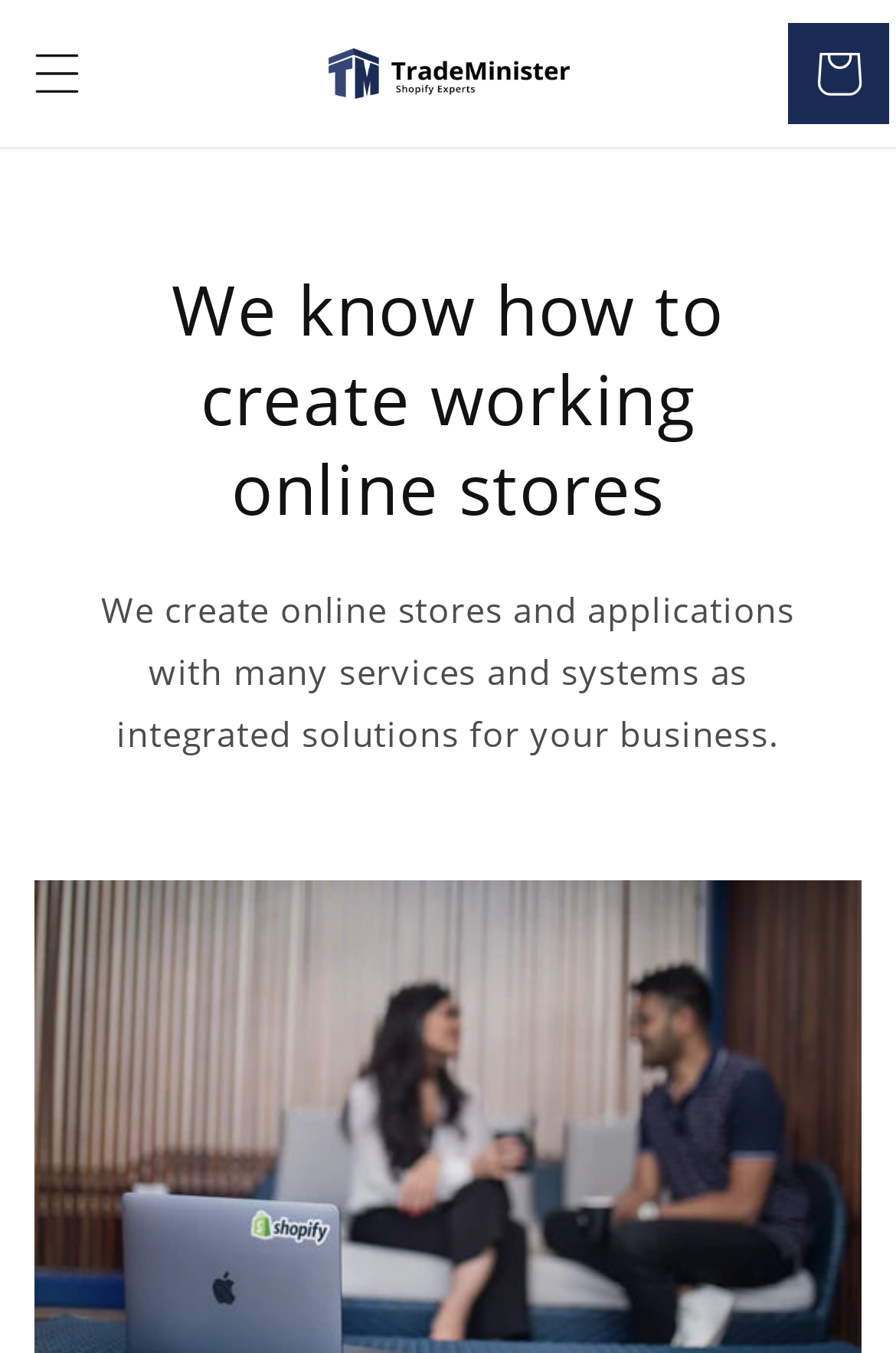Given the element description, predict the bounding box coordinates in the format (top-left x, top-left y, bottom-right x, bottom-right y), using floating point numbers between 0 and 1: parent_node: Cart

[0.346, 0.022, 0.654, 0.087]